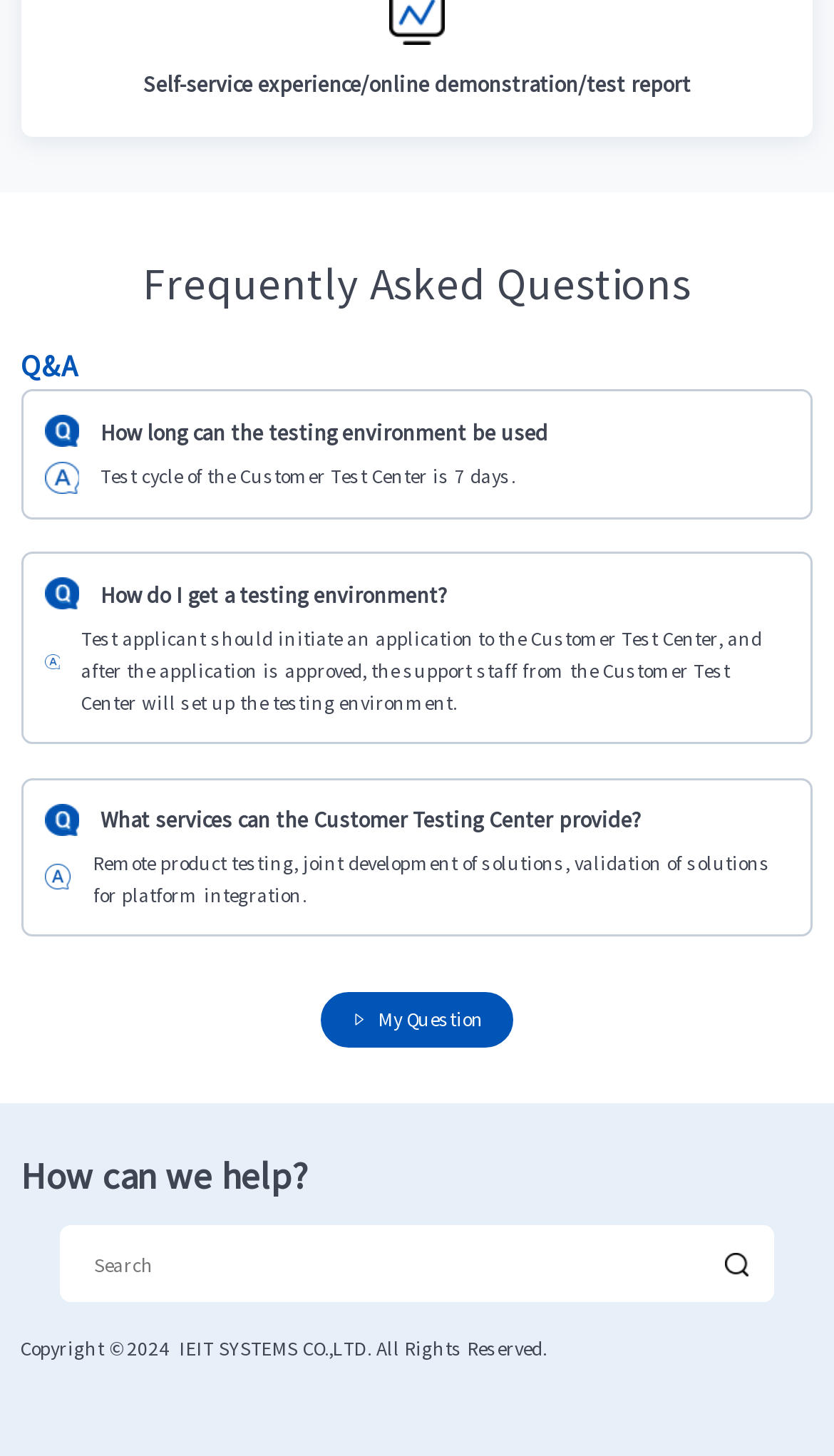Locate the bounding box of the UI element based on this description: "name="key2" placeholder="Search"". Provide four float numbers between 0 and 1 as [left, top, right, bottom].

[0.073, 0.842, 0.927, 0.894]